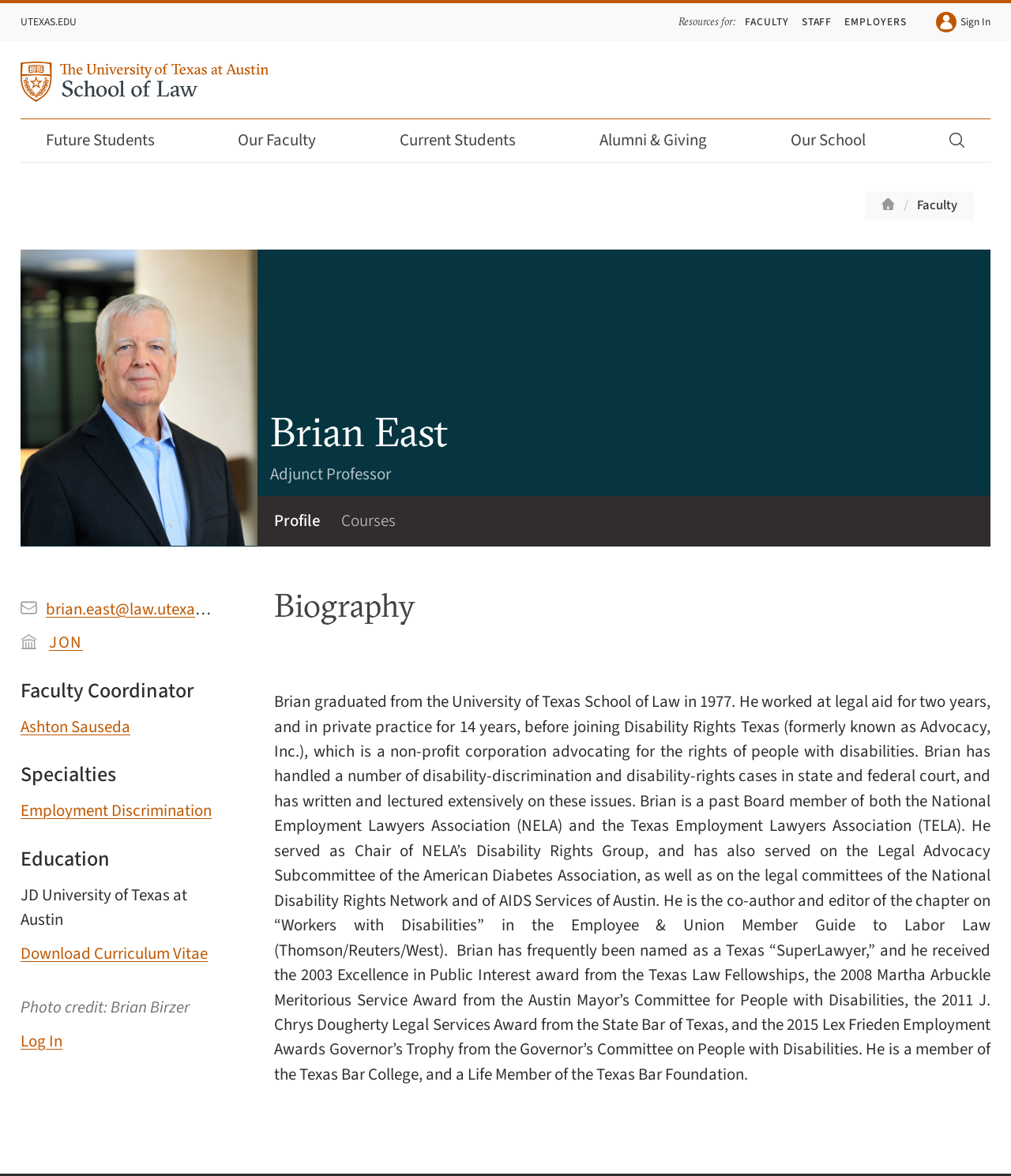What is the name of the building where the faculty member's office is located?
Using the image, elaborate on the answer with as much detail as possible.

I found the answer by looking at the link element with the text 'JON' which is located under the 'Address' heading in the 'Contact Information' section, and then by examining the Abbr element with the text 'Jesse H. Jones Hall'.